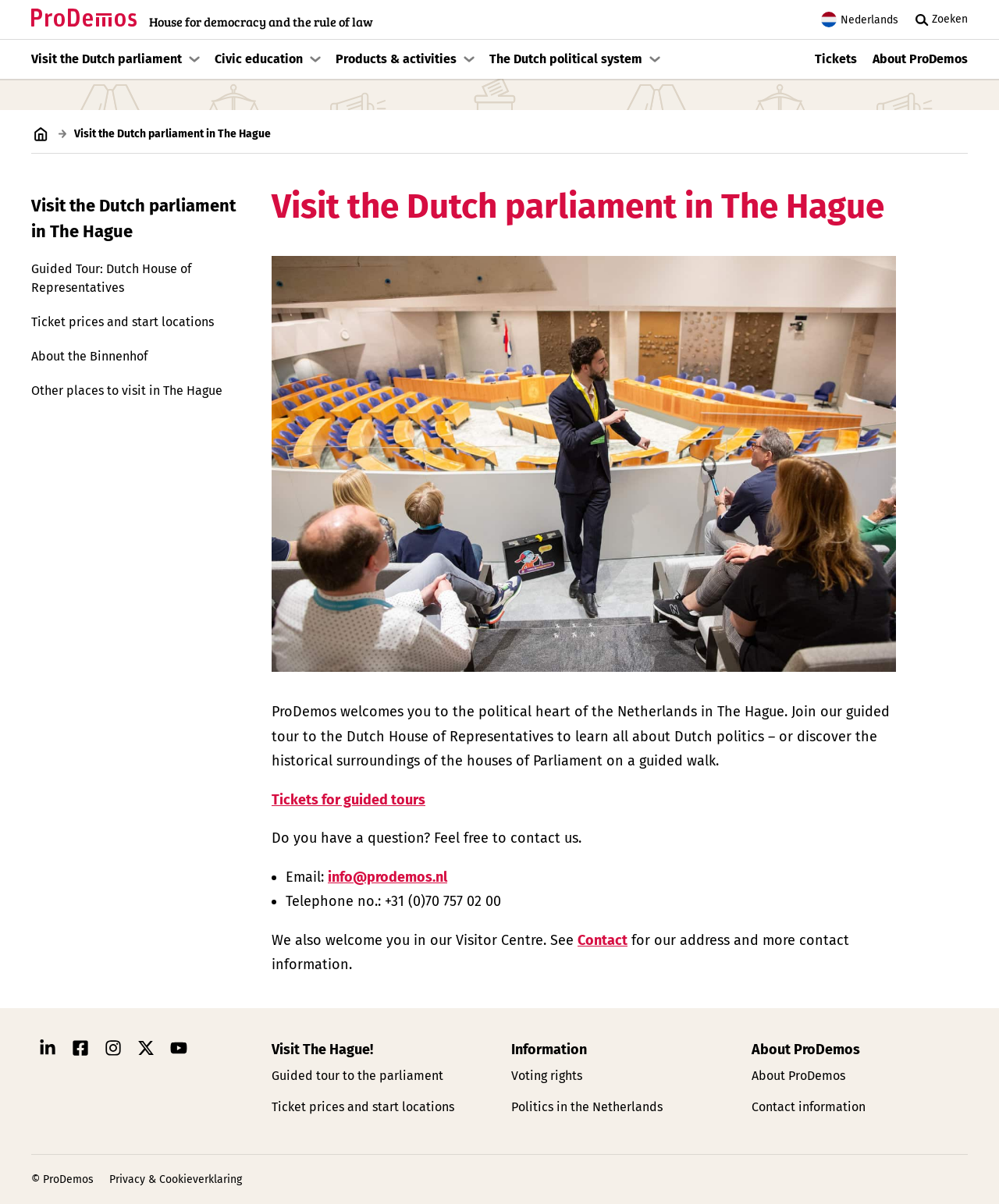Identify the bounding box coordinates of the element that should be clicked to fulfill this task: "Click the link to visit the Dutch parliament". The coordinates should be provided as four float numbers between 0 and 1, i.e., [left, top, right, bottom].

[0.031, 0.041, 0.182, 0.057]